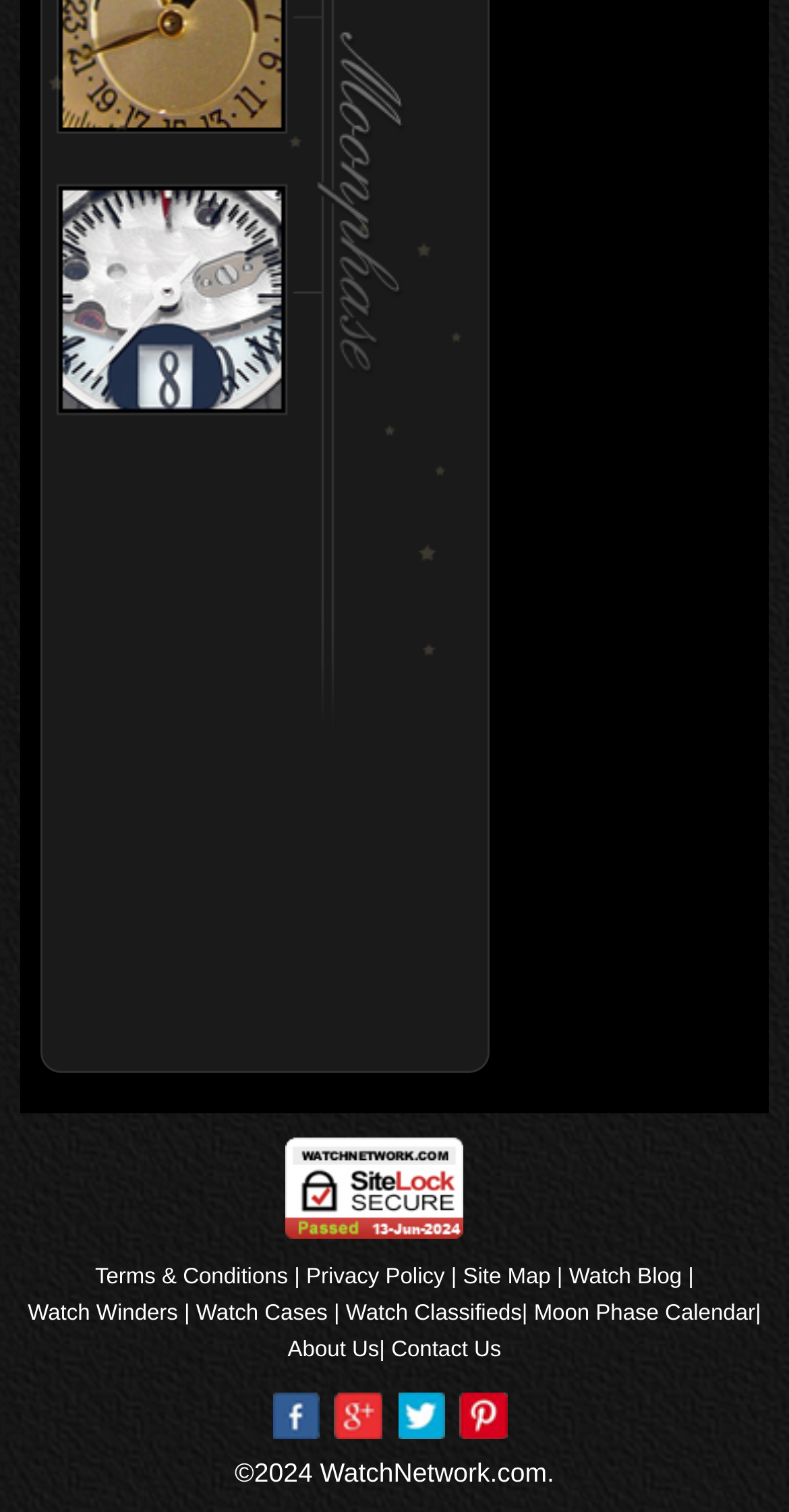Please reply to the following question with a single word or a short phrase:
How many social media links are present?

4